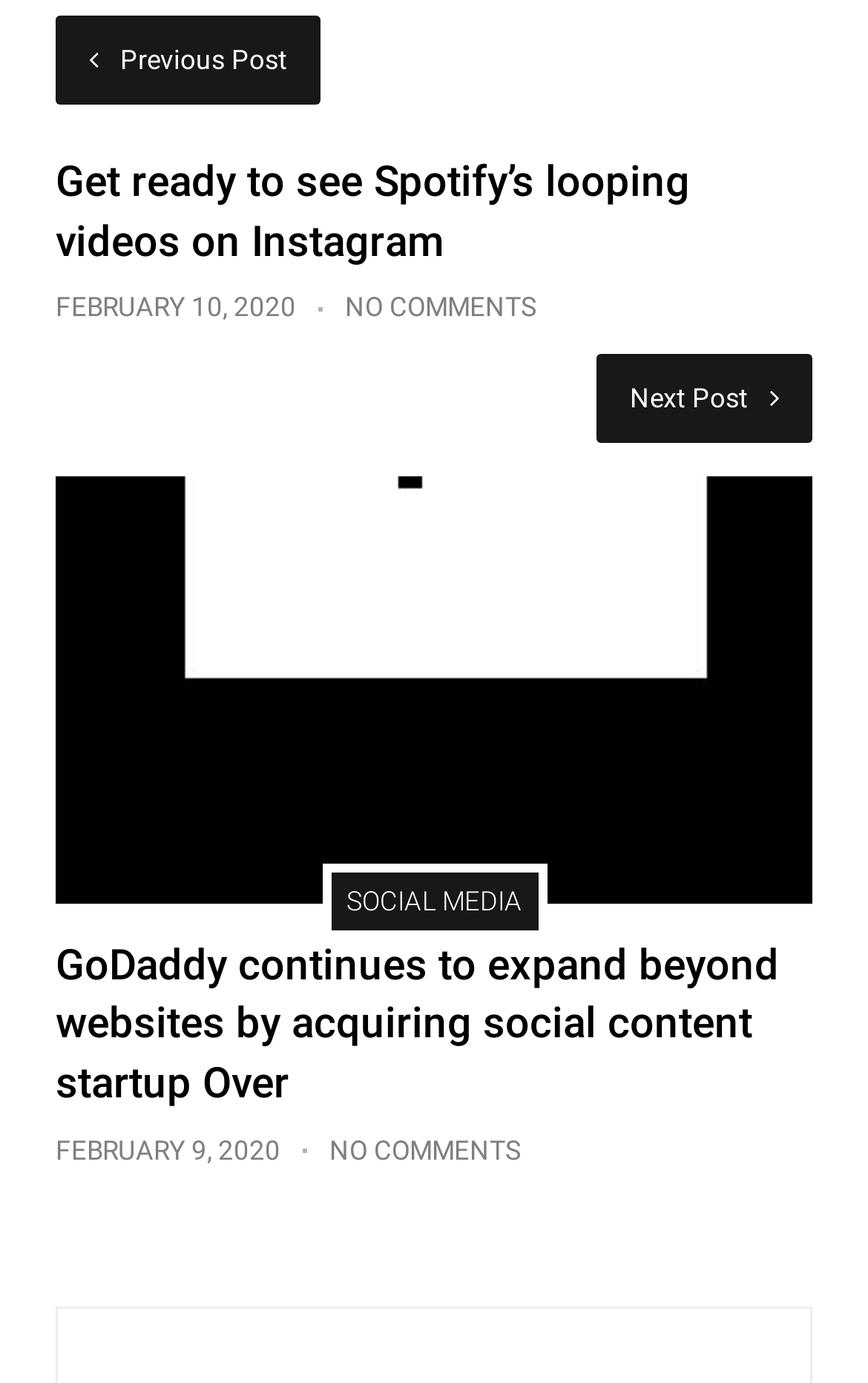Answer this question in one word or a short phrase: What is the category of the third post?

SOCIAL MEDIA